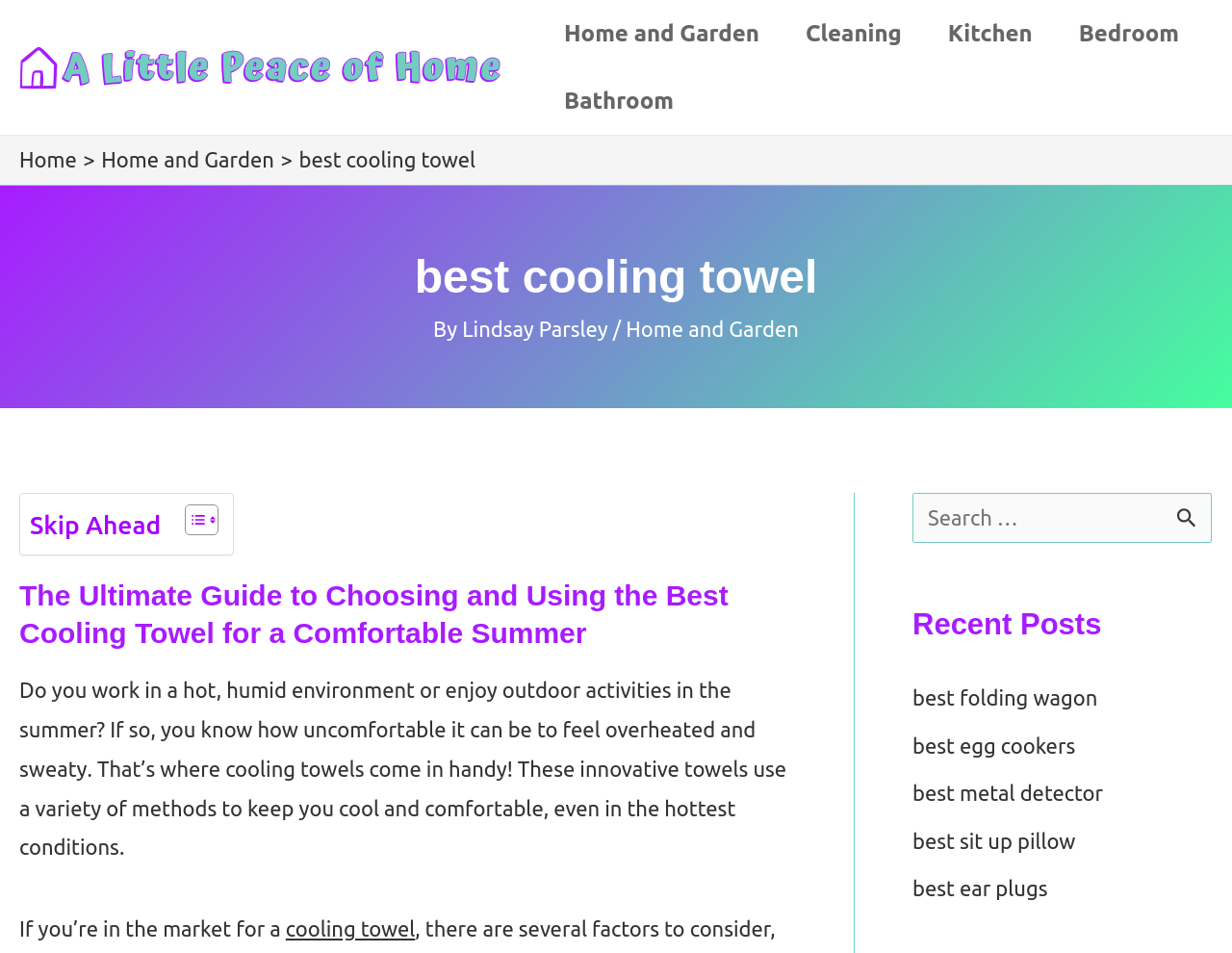How many recent posts are listed?
Using the information from the image, answer the question thoroughly.

The recent posts section is located at the bottom right corner of the webpage, and it lists 5 recent posts with links to their respective articles.